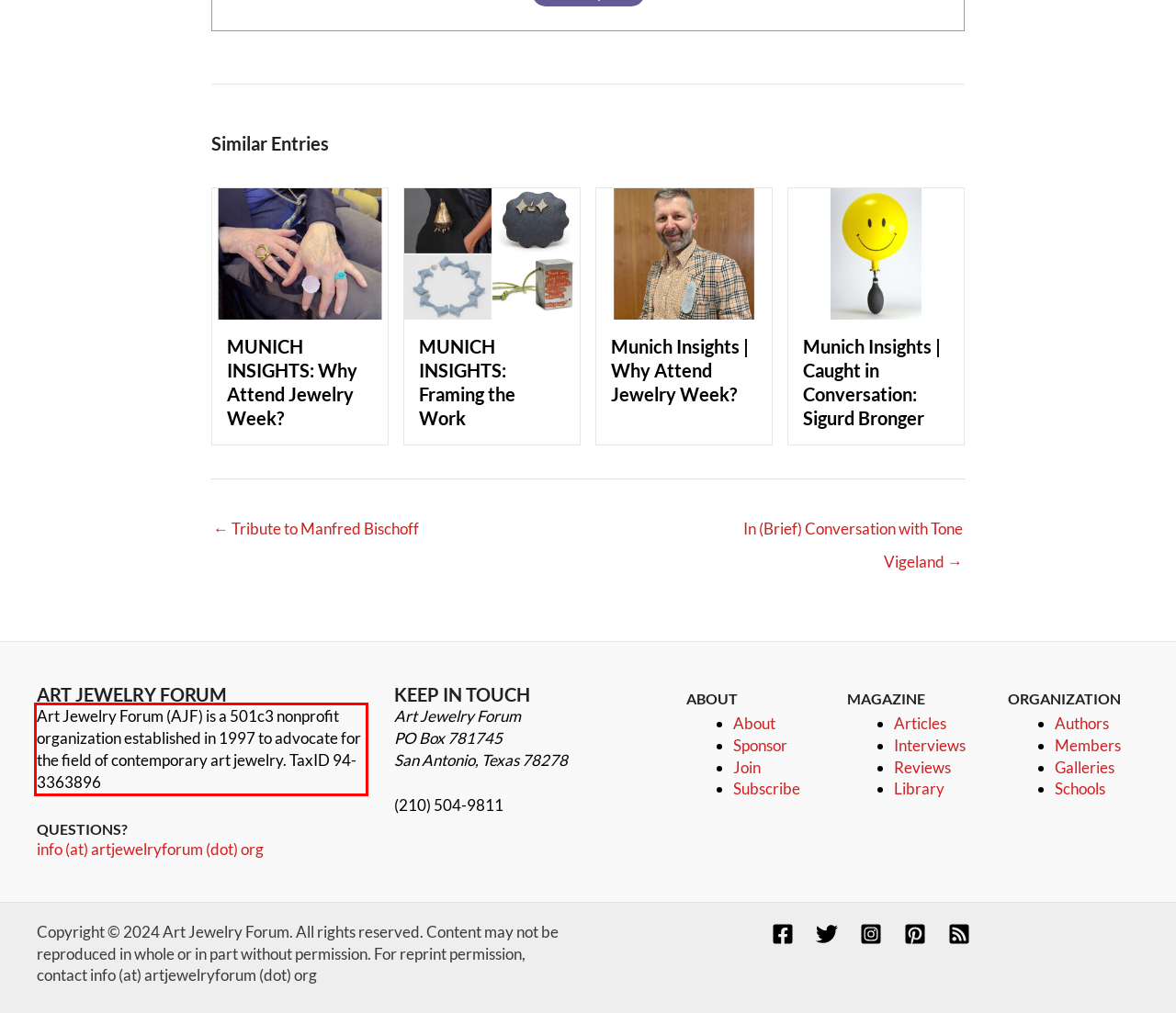Please analyze the provided webpage screenshot and perform OCR to extract the text content from the red rectangle bounding box.

Art Jewelry Forum (AJF) is a 501c3 nonprofit organization established in 1997 to advocate for the field of contemporary art jewelry. TaxID 94-3363896